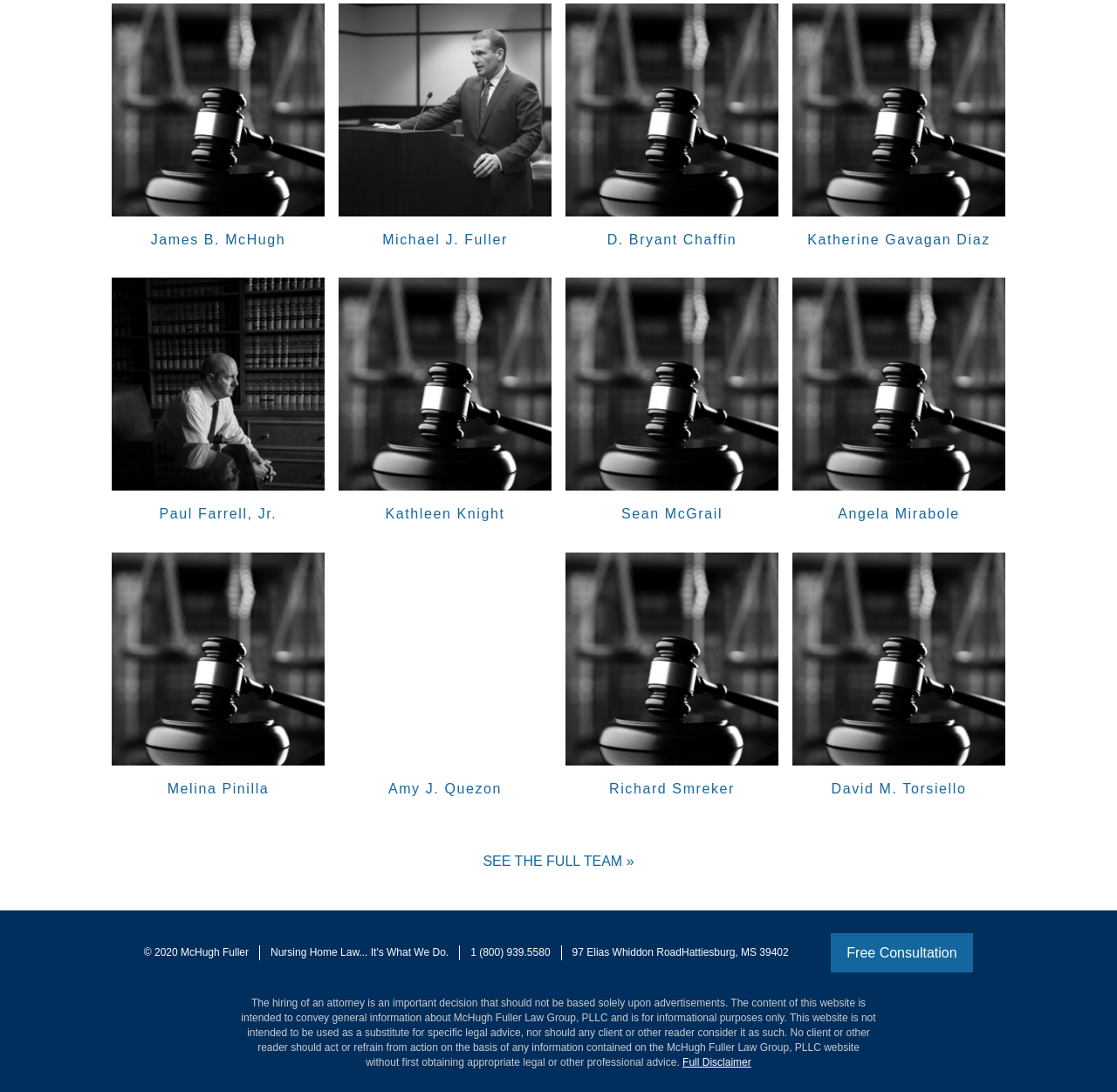Find the bounding box coordinates of the element to click in order to complete the given instruction: "go to IKUPI homepage."

None